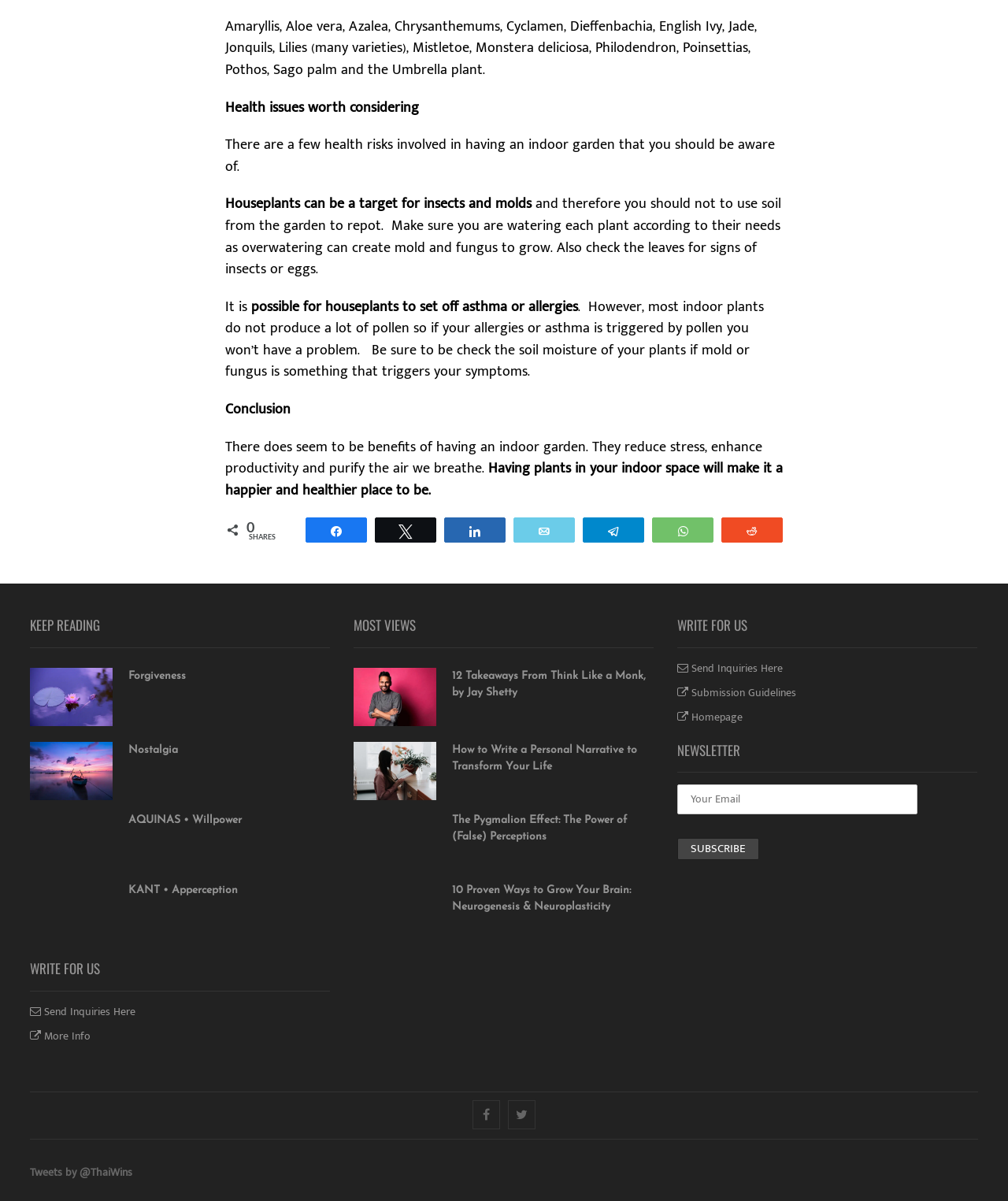Please identify the bounding box coordinates of where to click in order to follow the instruction: "Contact via contact@sterneck.net".

None